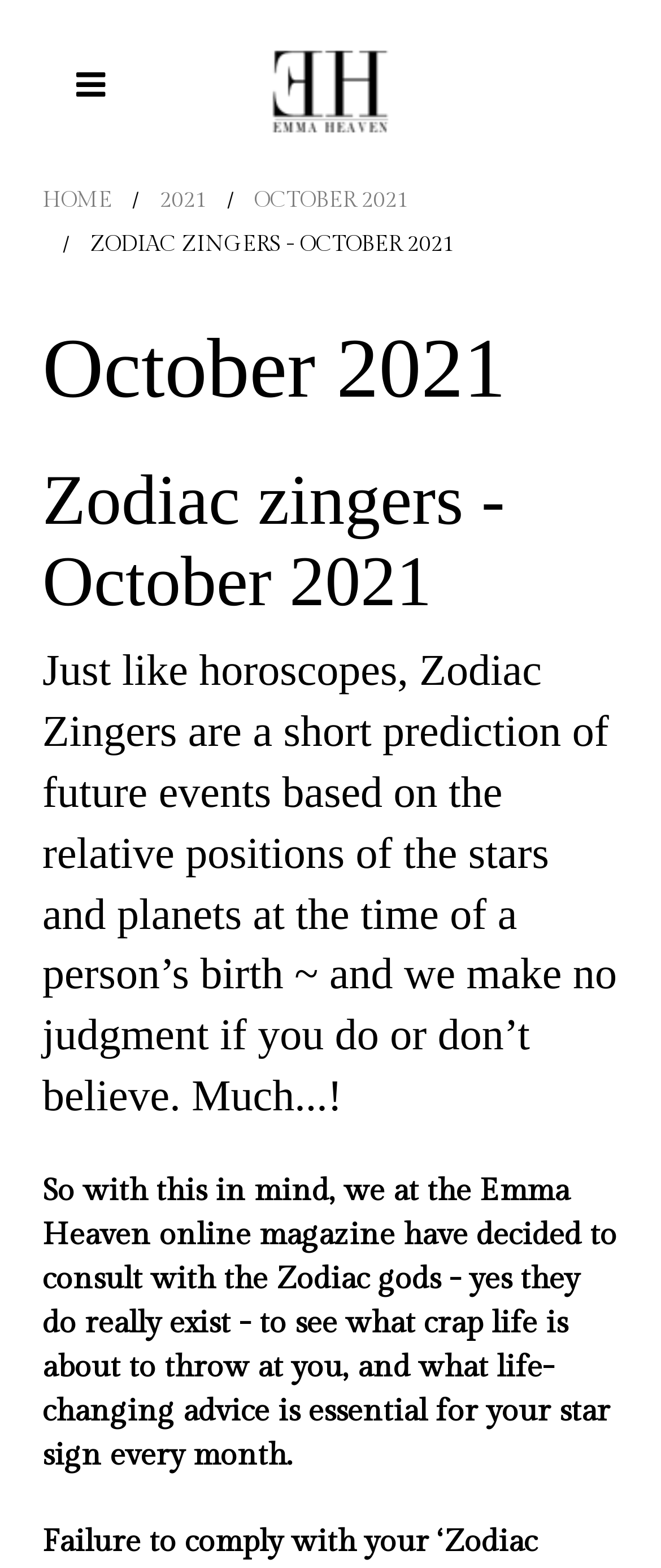What is the tone of the Zodiac Zingers?
Look at the image and answer the question using a single word or phrase.

Humorous